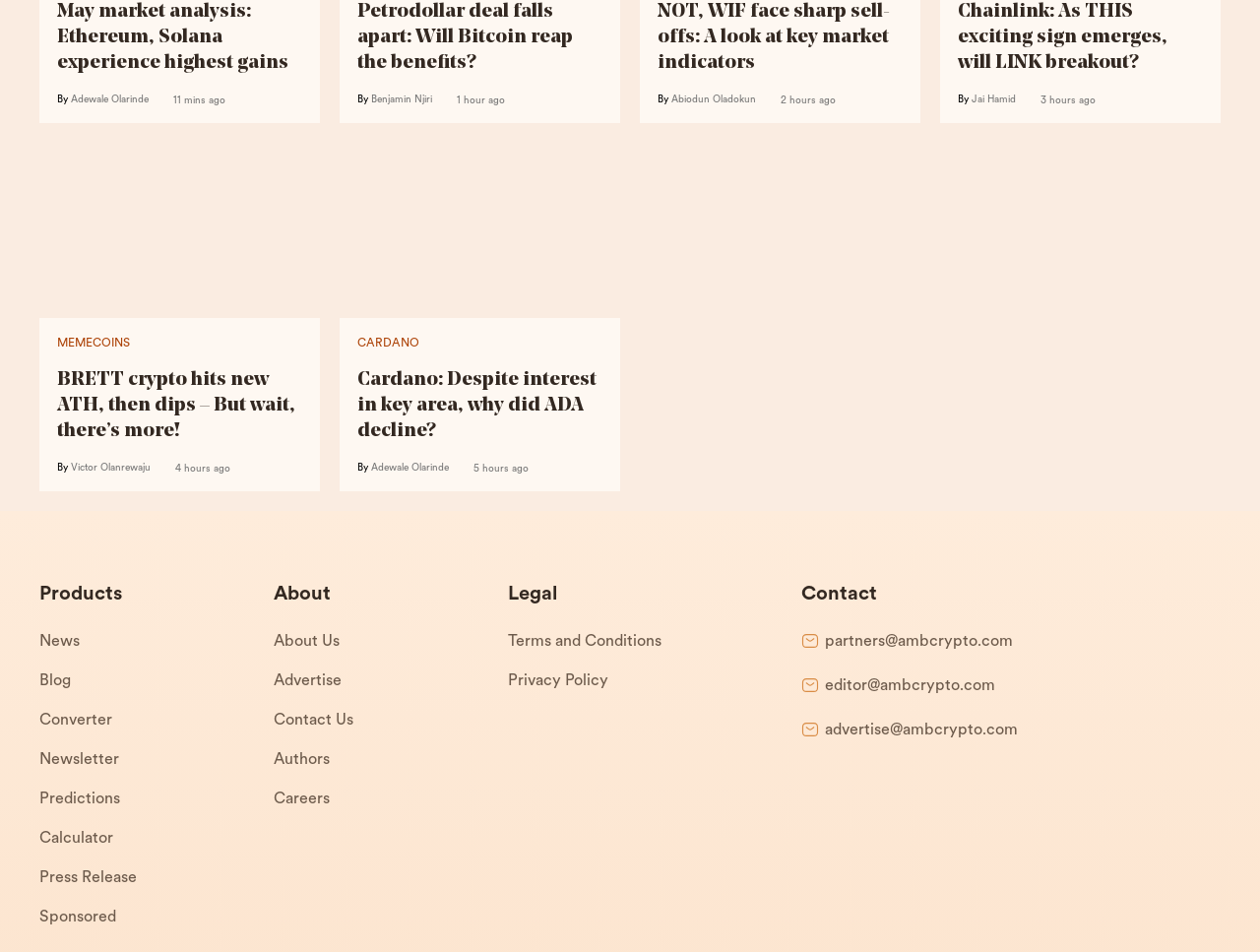Using the elements shown in the image, answer the question comprehensively: What is the name of the cryptocurrency mentioned in the first article?

The first article on the webpage has a heading 'BRETT crypto hits new ATH, then dips – But wait, there’s more!' which indicates that the cryptocurrency being referred to is BRETT.